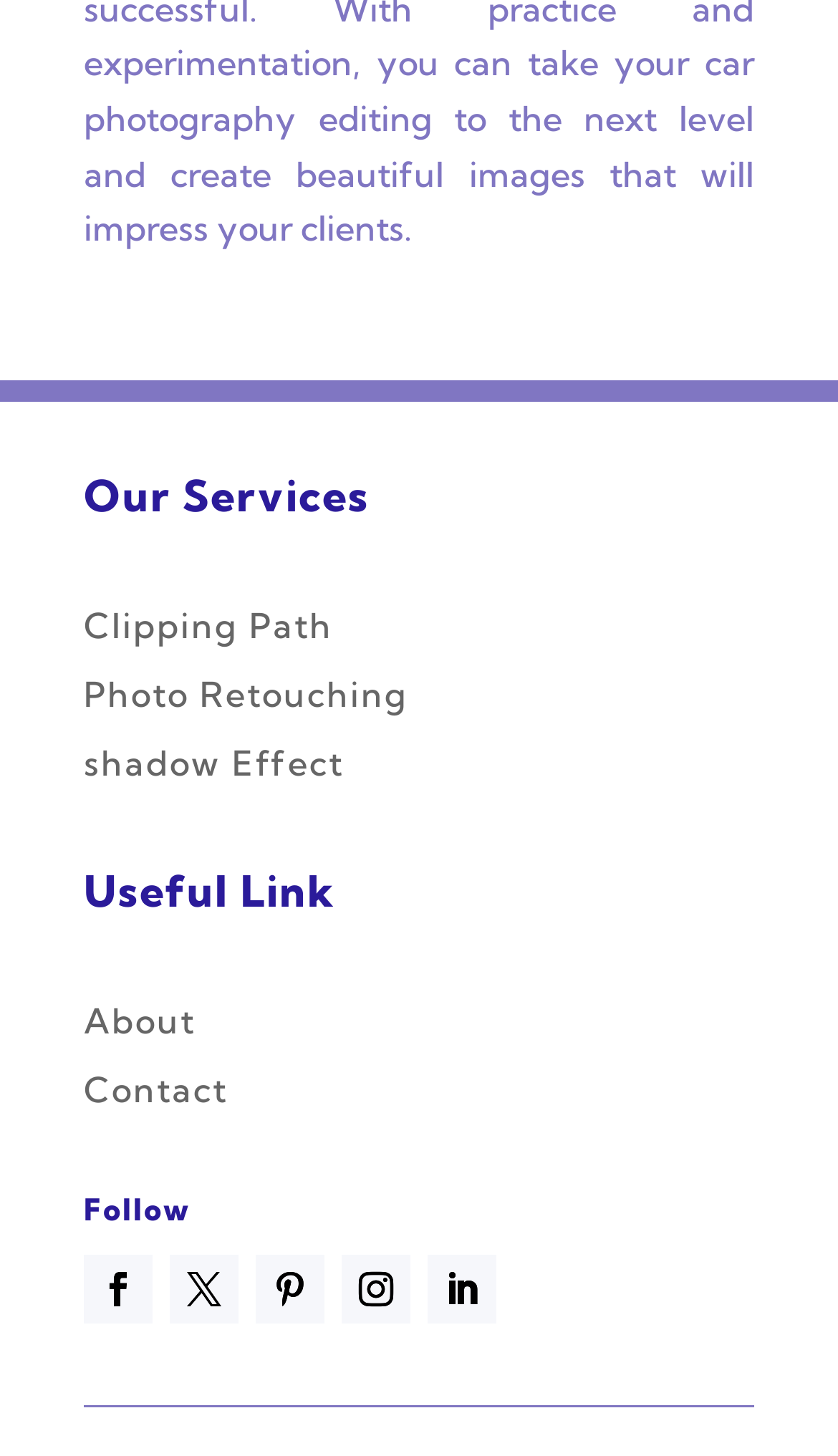What is the position of the 'Contact' link?
Use the information from the image to give a detailed answer to the question.

Based on the y1 and y2 coordinates of the 'About' and 'Contact' links, the 'Contact' link is positioned below the 'About' link.